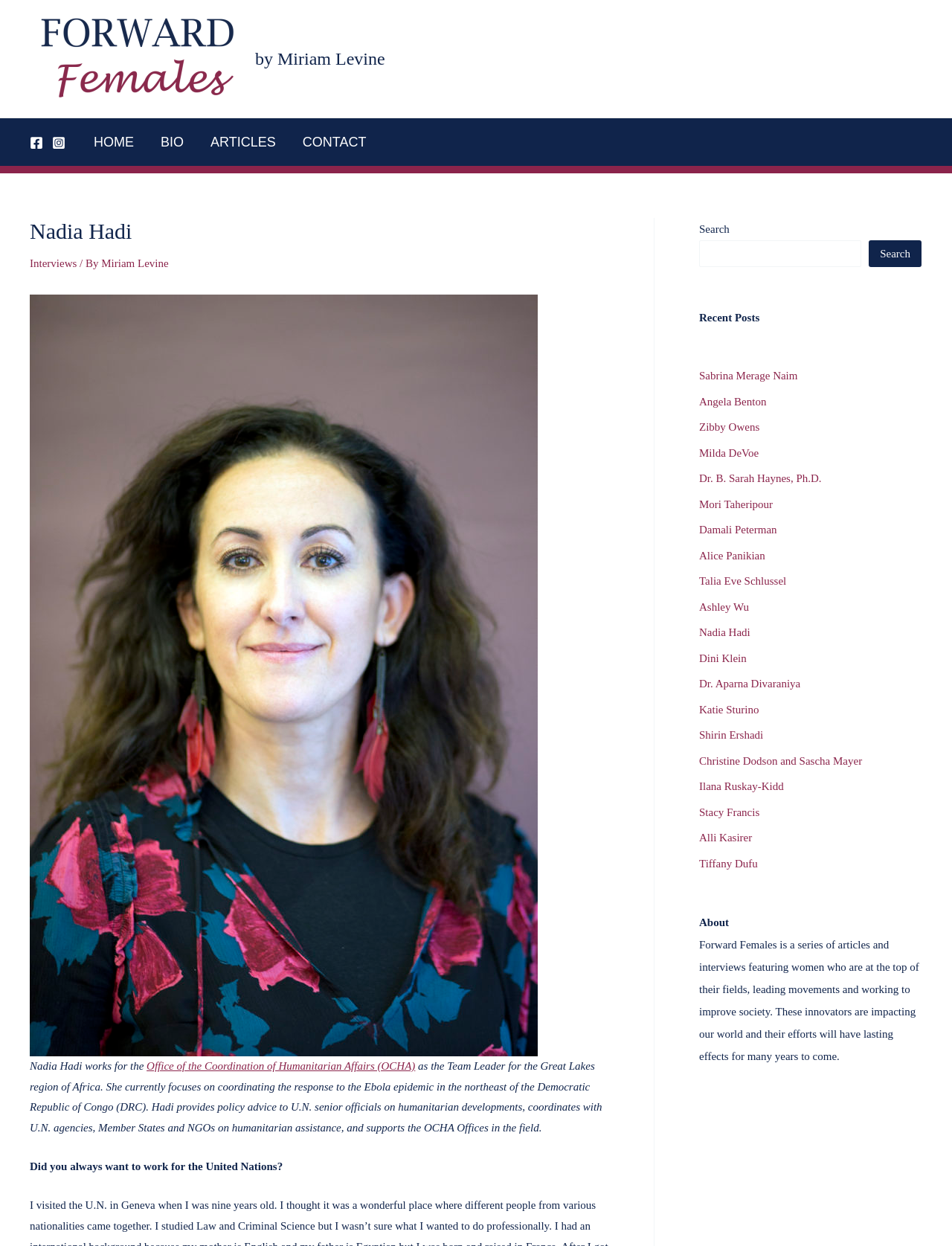Please provide a comprehensive answer to the question based on the screenshot: How many social media links are present on the webpage?

The webpage has two social media links, one for Facebook and one for Instagram, both of which are located at the top of the page.